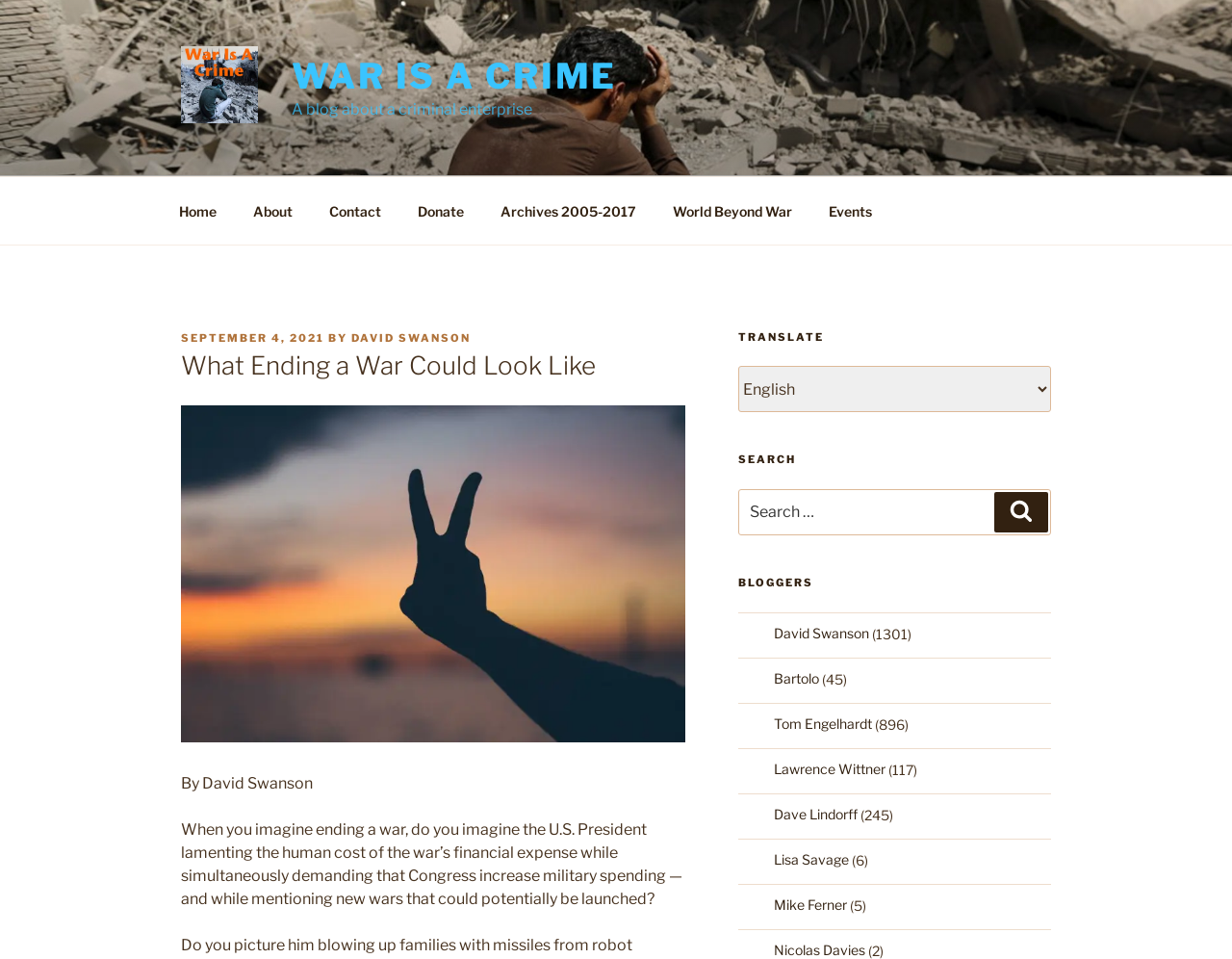Find the bounding box coordinates for the element described here: "Home".

None